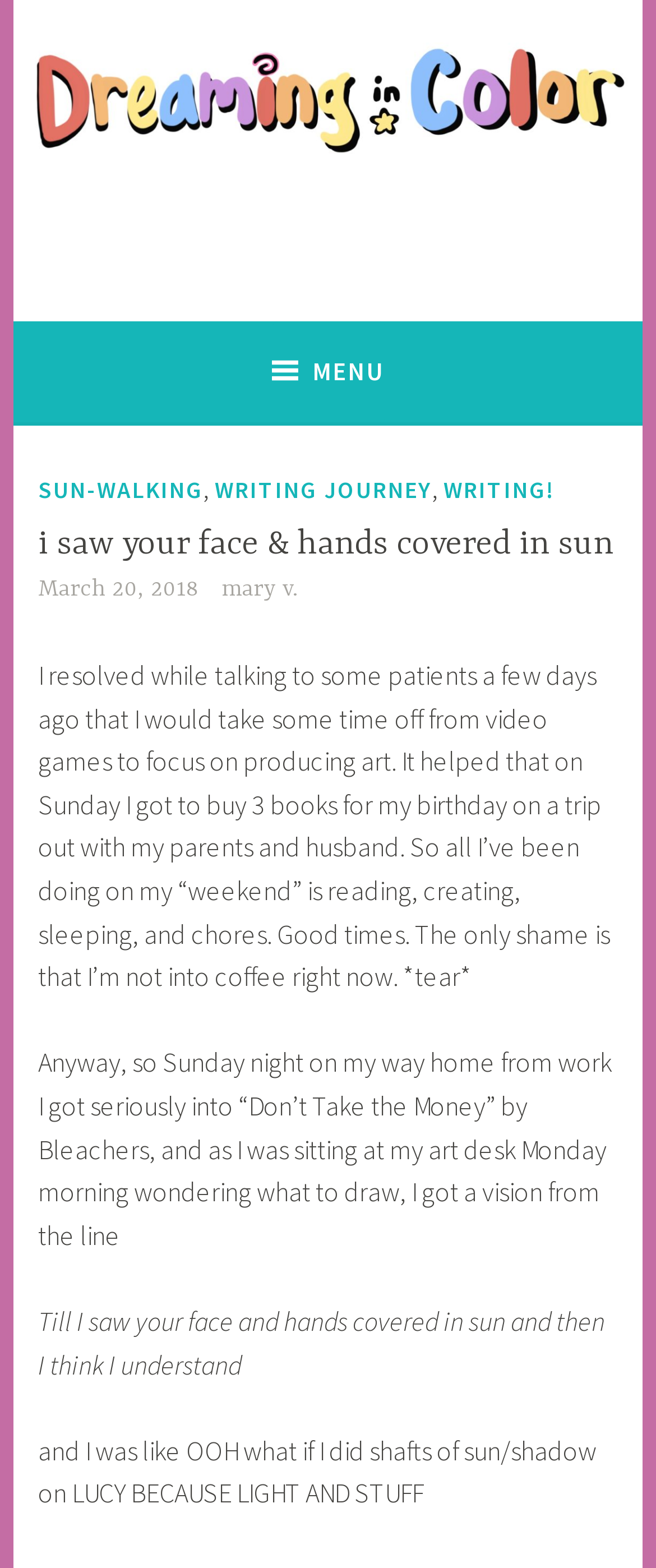How many links are in the top menu?
Using the image provided, answer with just one word or phrase.

4